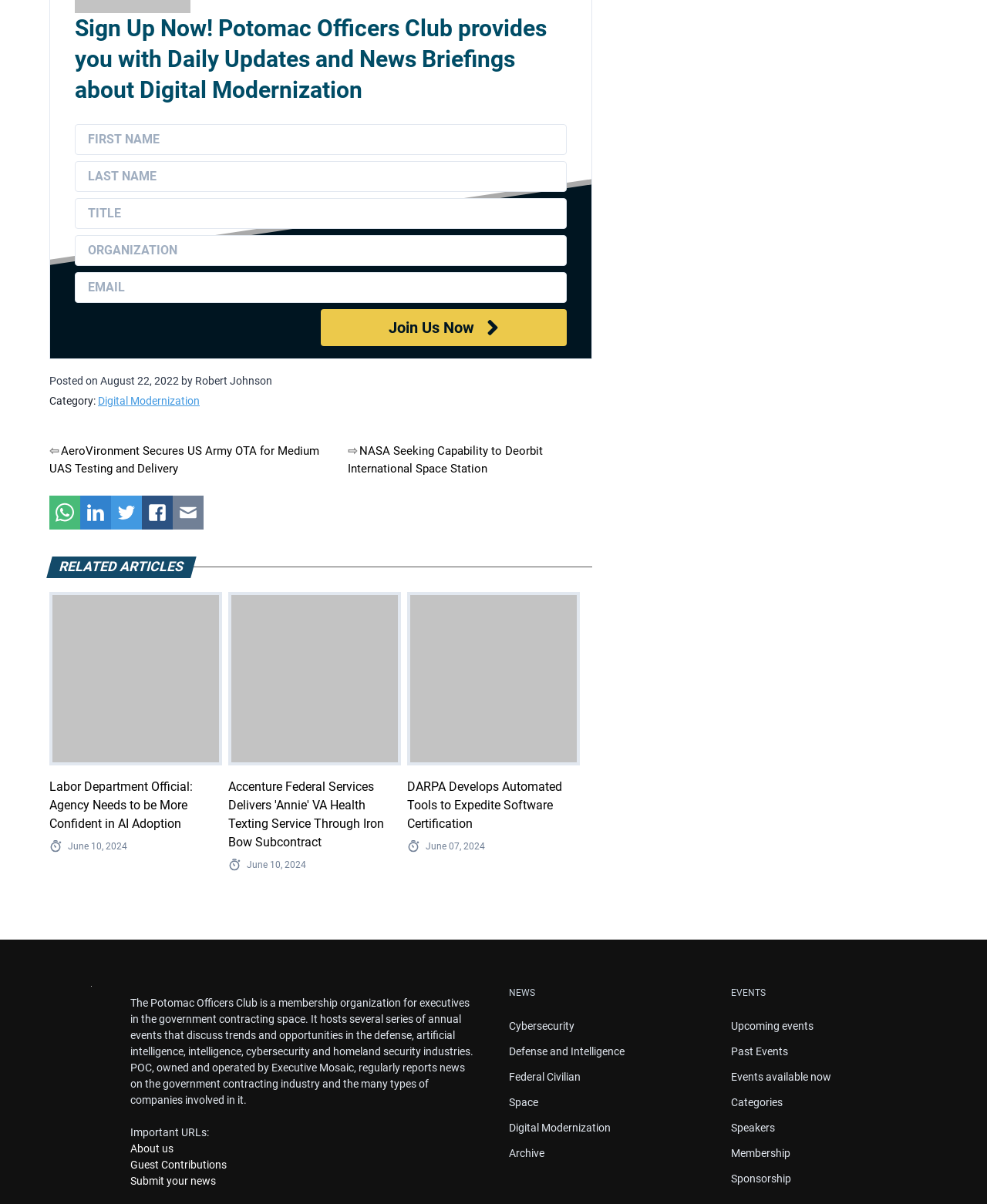What is the title of the post?
Please answer the question with a single word or phrase, referencing the image.

None